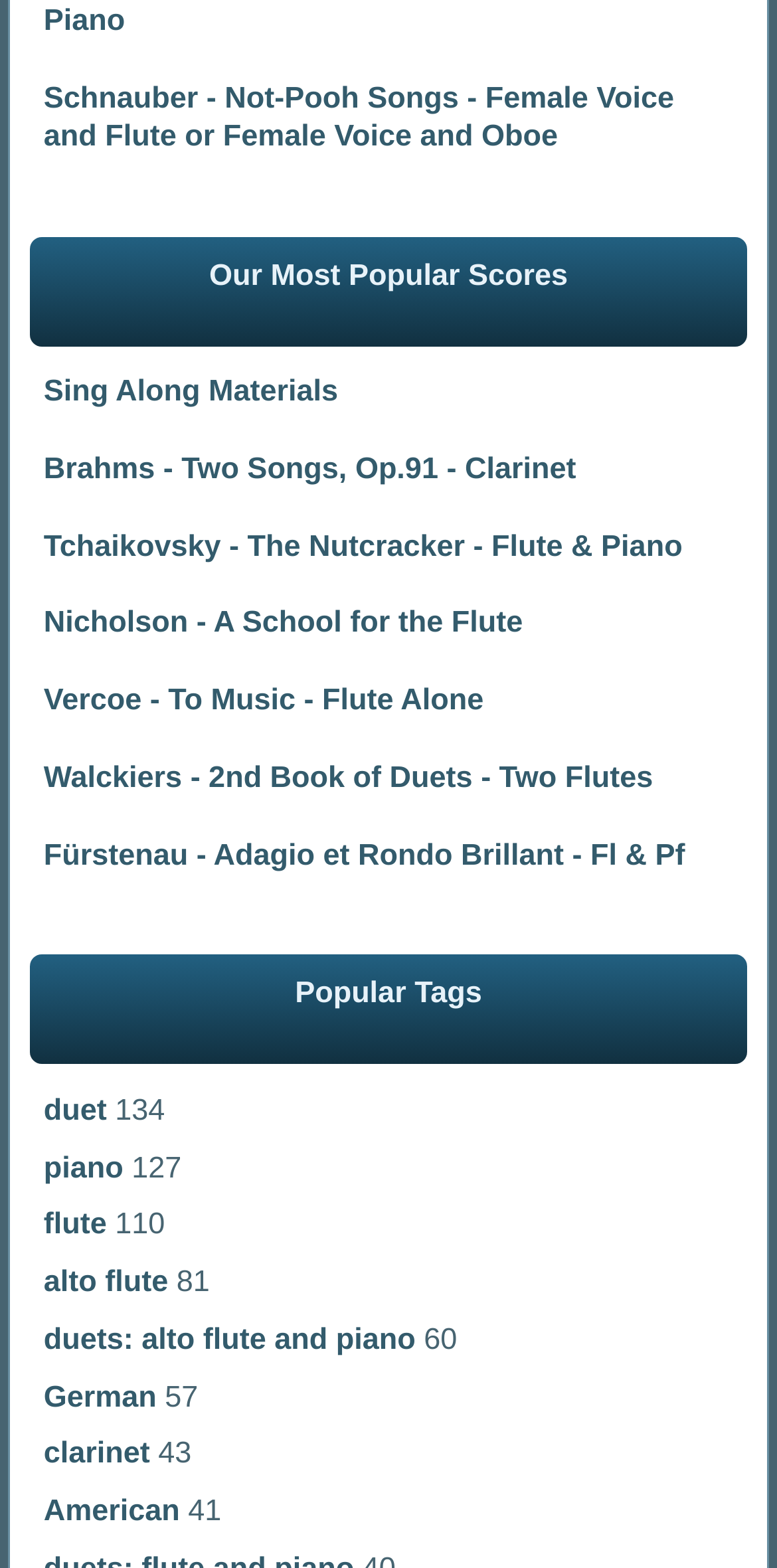Predict the bounding box coordinates for the UI element described as: "piano". The coordinates should be four float numbers between 0 and 1, presented as [left, top, right, bottom].

[0.056, 0.734, 0.159, 0.755]